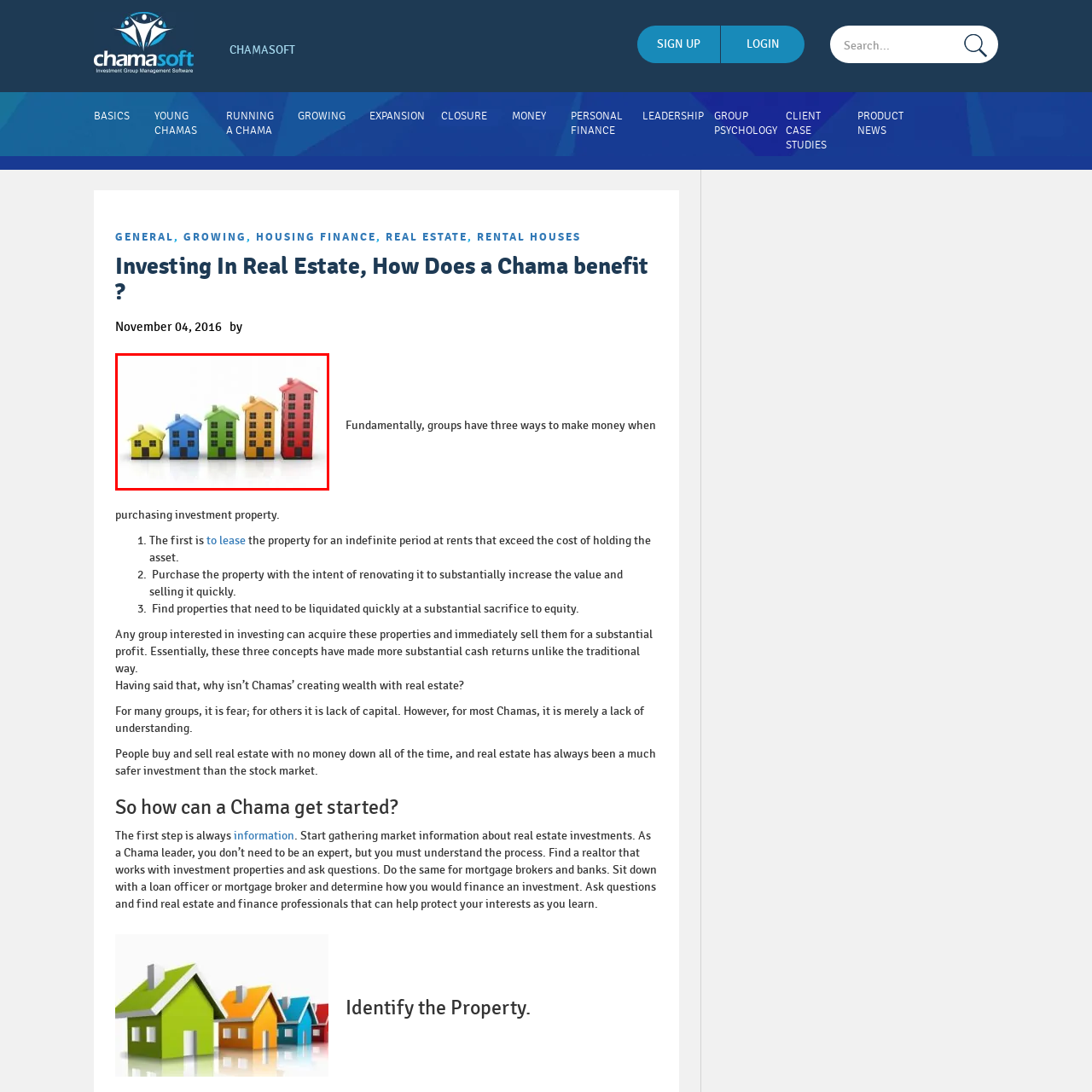Concentrate on the image bordered by the red line and give a one-word or short phrase answer to the following question:
What is the topic of the accompanying text?

real estate investment